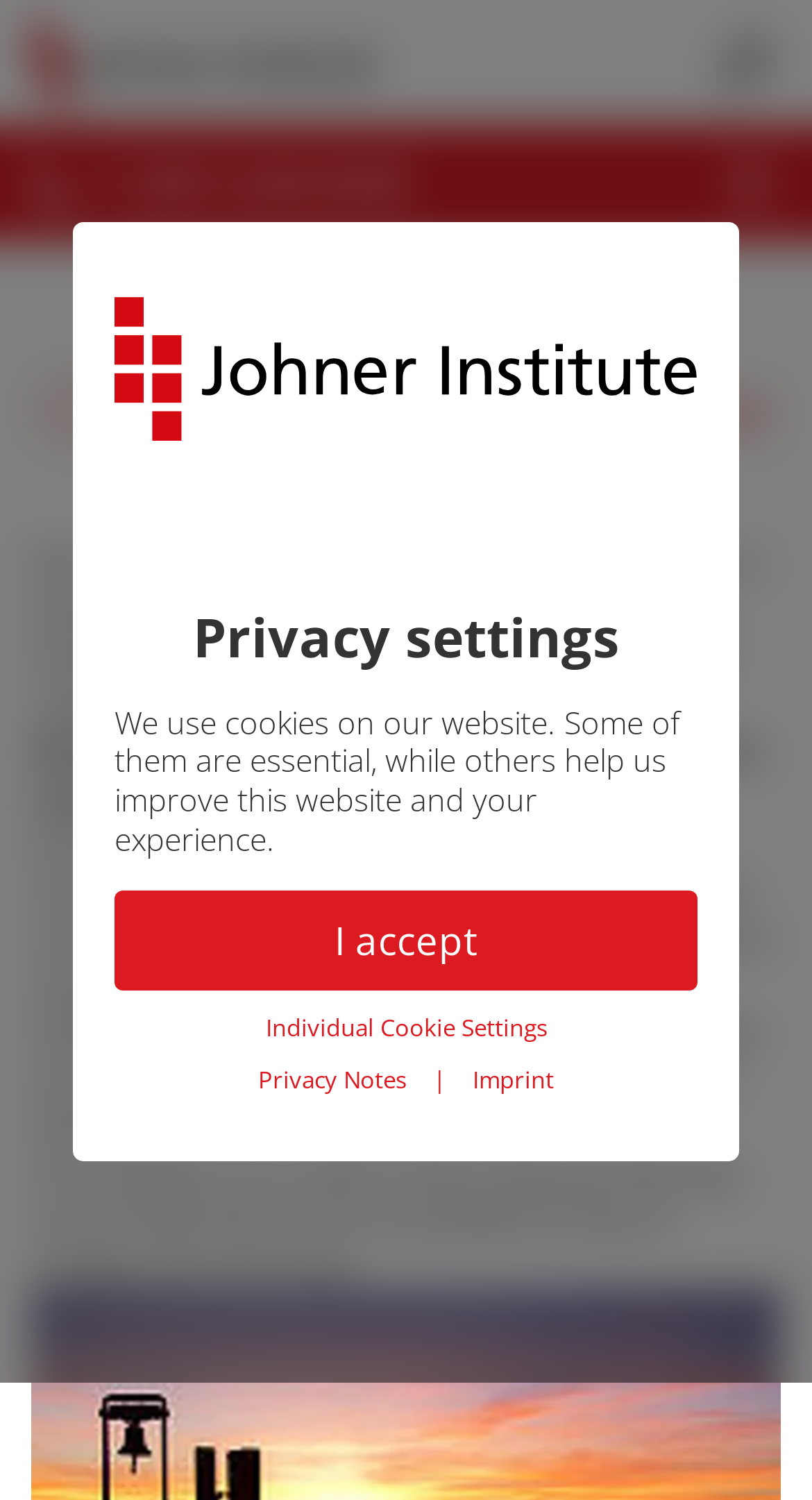Respond to the following question with a brief word or phrase:
What is the location of the Villa Rheinburg?

Constance